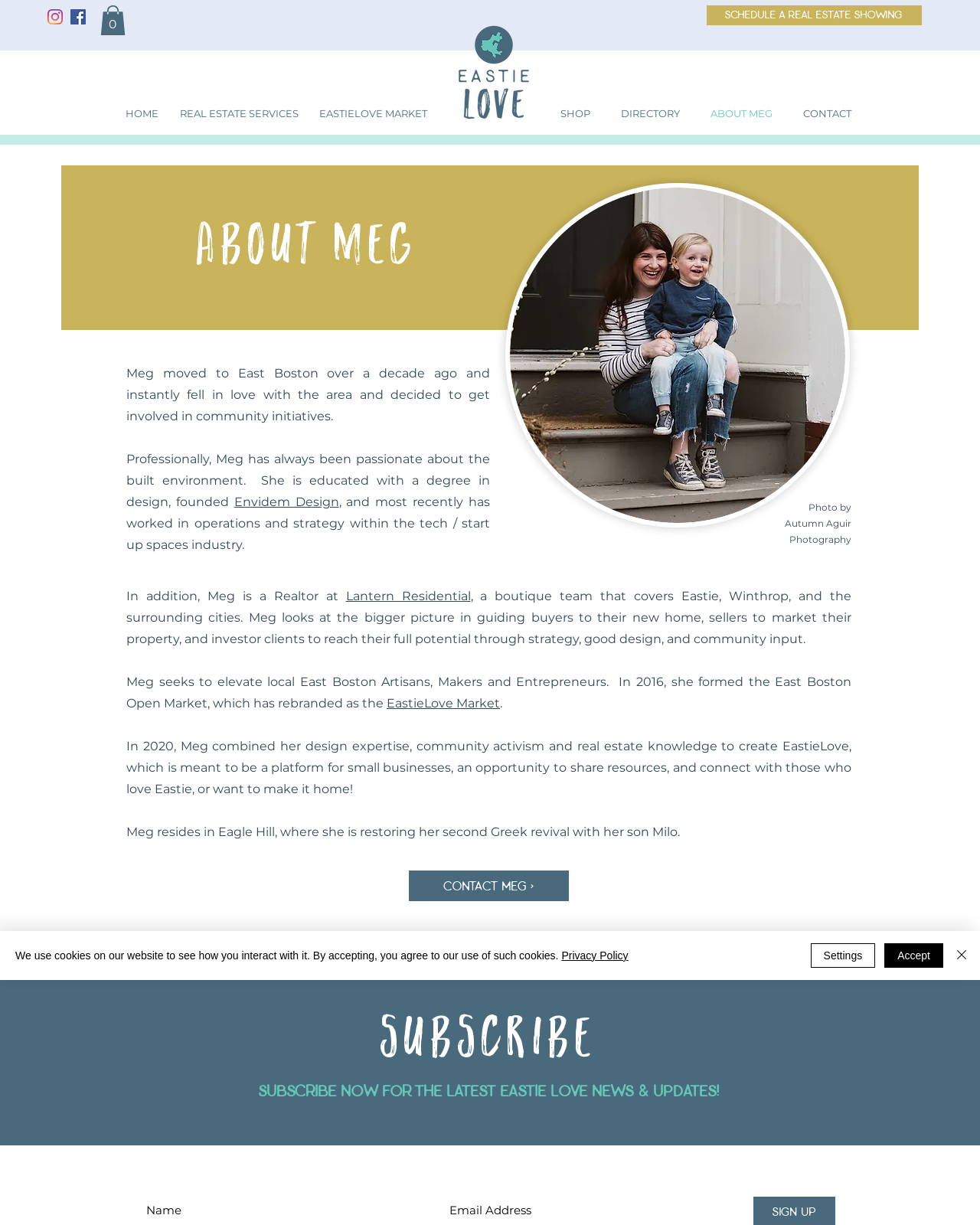Respond with a single word or phrase to the following question:
What is the name of the market founded by Meg?

EastieLove Market